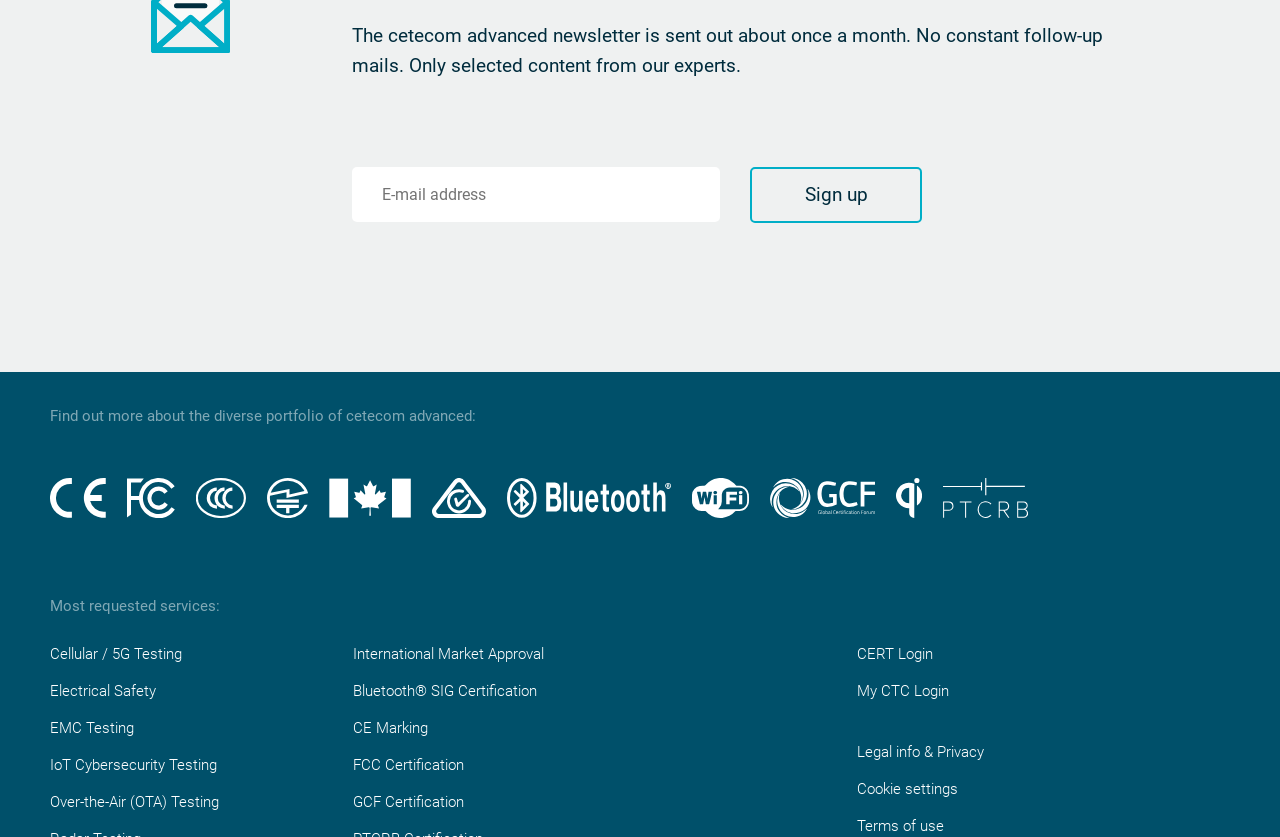Answer the question briefly using a single word or phrase: 
How many links are available in the 'Most requested services:' section?

9